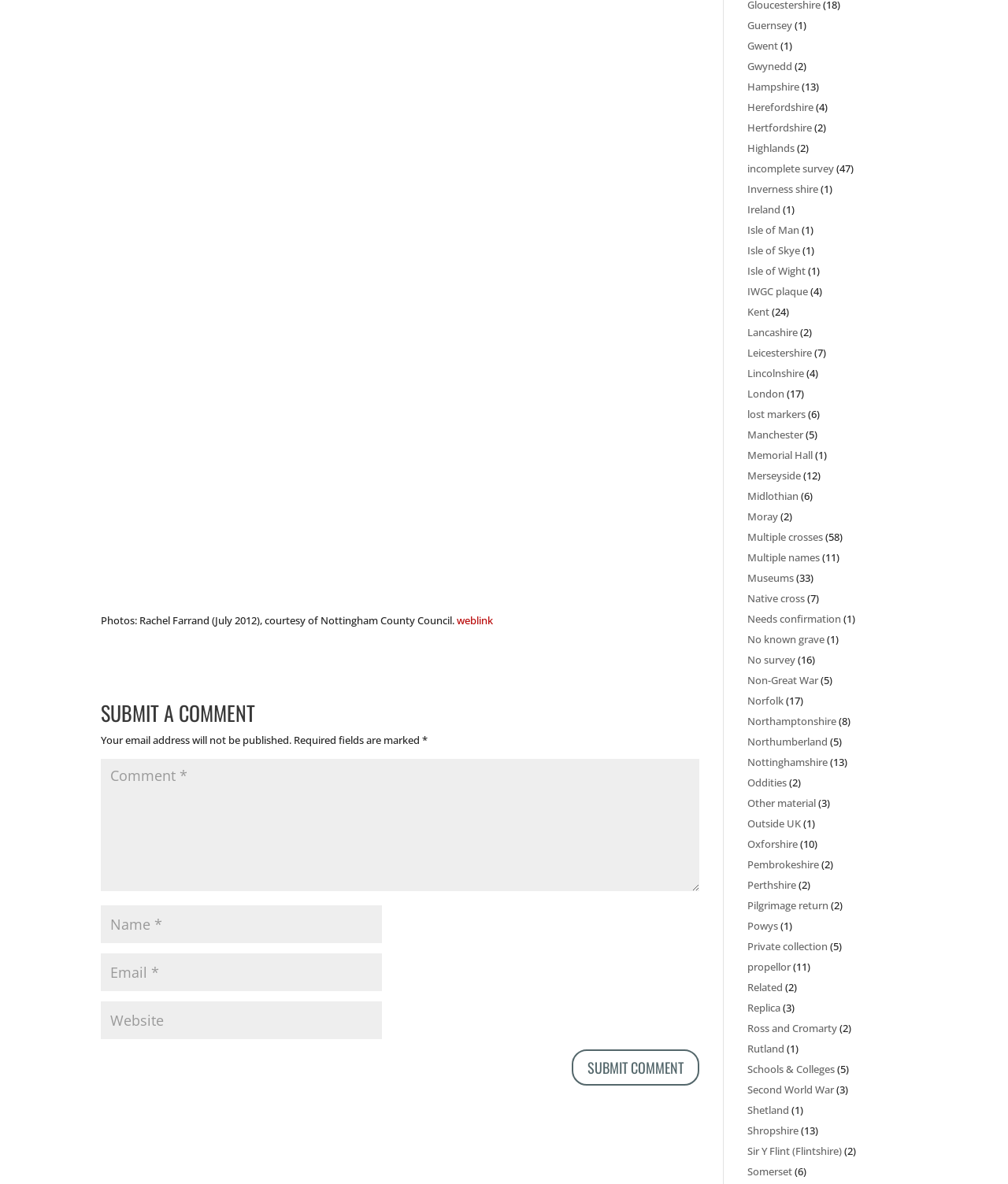Using the information in the image, give a comprehensive answer to the question: 
What is the text above the comment form?

The text 'SUBMIT A COMMENT' is a heading located above the comment form, indicating the purpose of the form.